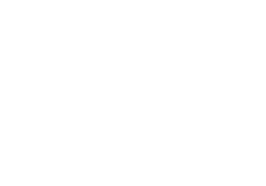Reply to the question with a brief word or phrase: When was the article published?

April 19, 2024